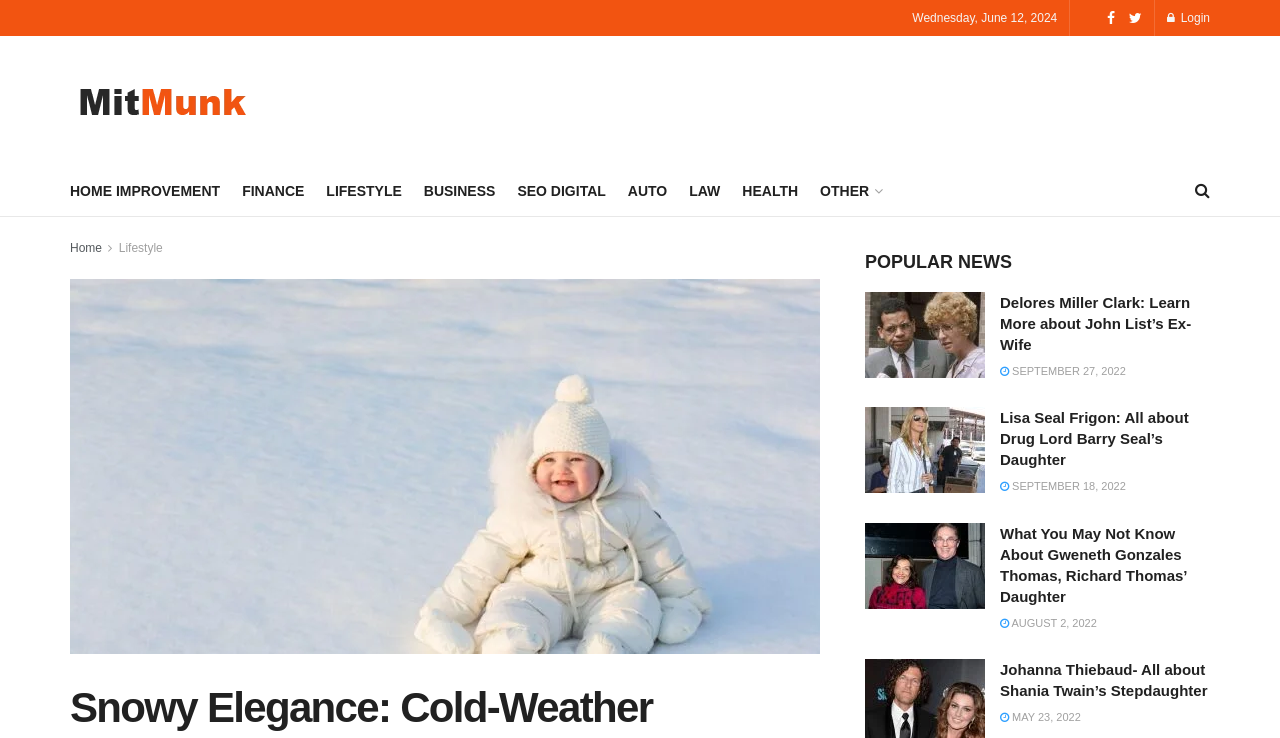Locate the bounding box coordinates of the element that should be clicked to fulfill the instruction: "Read the article about 'Delores Miller Clark'".

[0.676, 0.396, 0.945, 0.518]